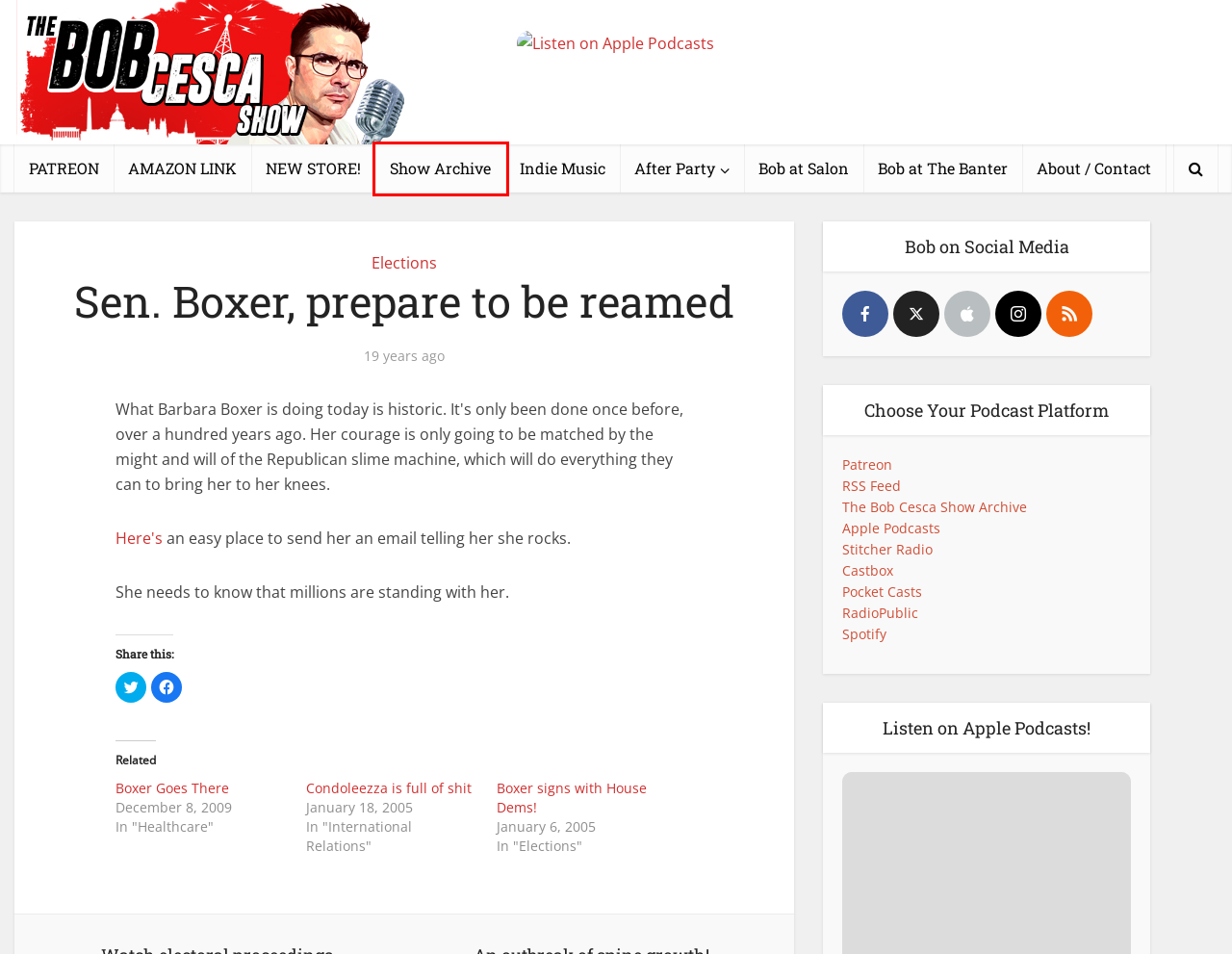Consider the screenshot of a webpage with a red bounding box around an element. Select the webpage description that best corresponds to the new page after clicking the element inside the red bounding box. Here are the candidates:
A. The Bob Cesca Show Archive – The Bob Cesca Show | News and Politics Podcast
B. What About Bob? – The Bob Cesca Show | News and Politics Podcast
C. Boxer Goes There – The Bob Cesca Show | News and Politics Podcast
D. Calling All Indie Musicians! – The Bob Cesca Show | News and Politics Podcast
E. Boxer signs with House Dems! – The Bob Cesca Show | News and Politics Podcast
F. Condoleezza is full of shit – The Bob Cesca Show | News and Politics Podcast
G. Elections – The Bob Cesca Show | News and Politics Podcast
H. Amazon.com

A